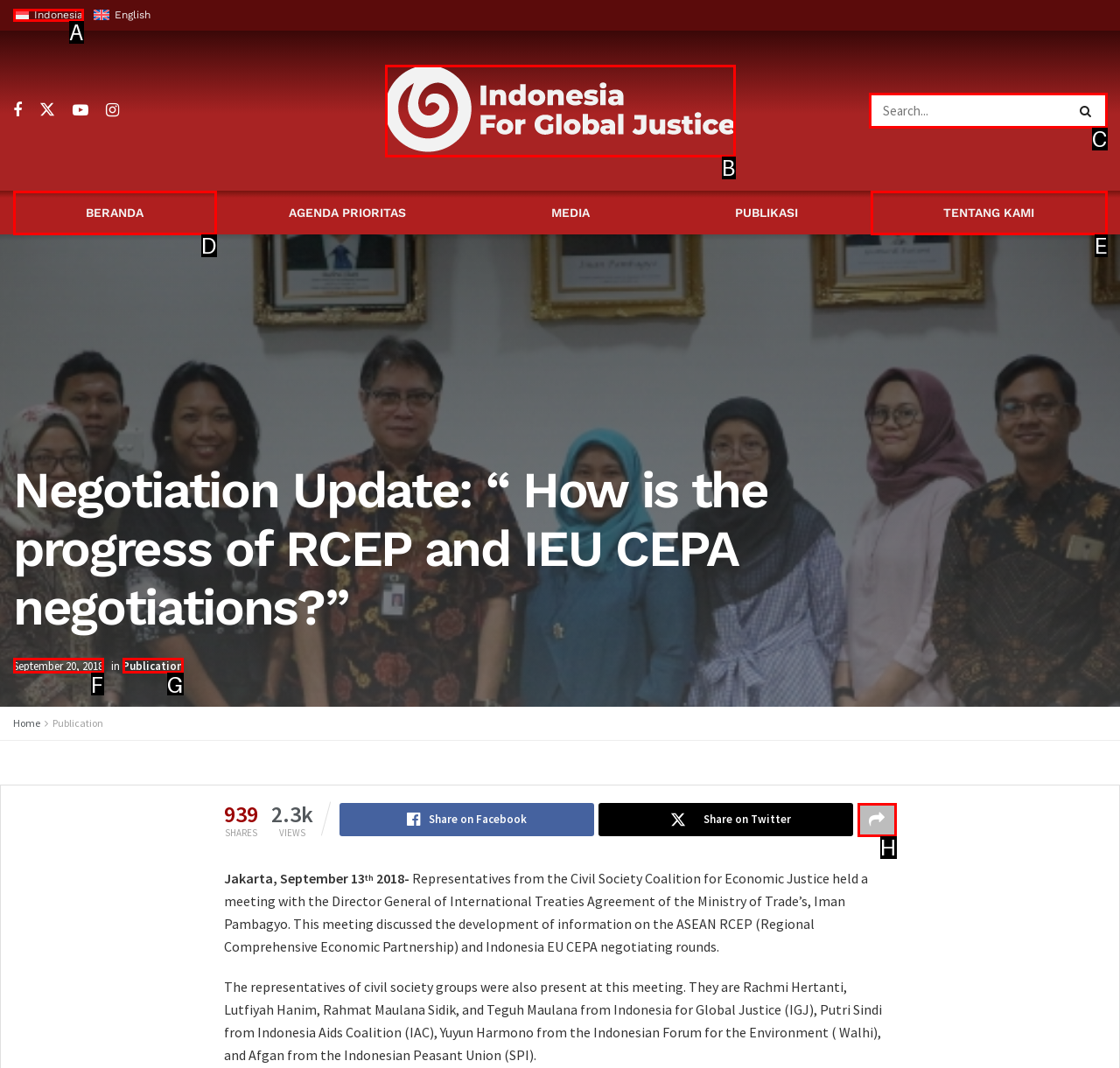Select the letter that corresponds to the UI element described as: Indonesia
Answer by providing the letter from the given choices.

A